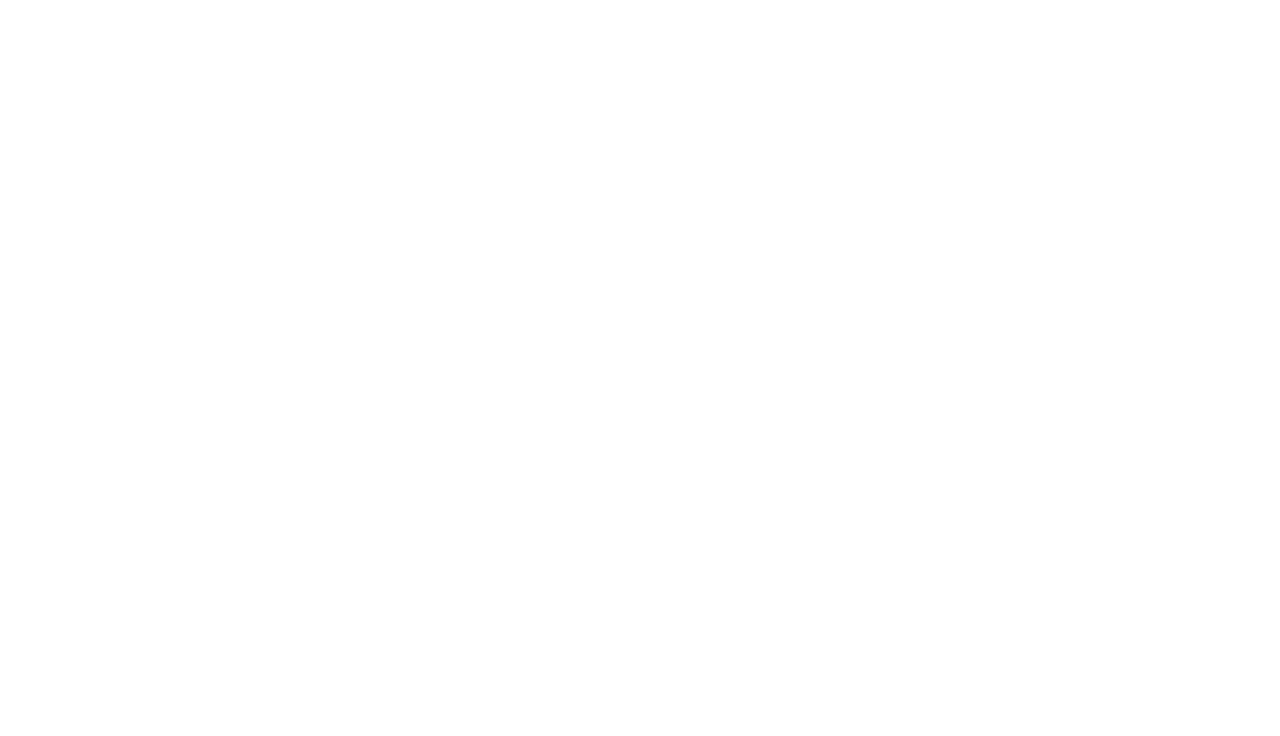What is the time of the first movie showing?
Based on the visual details in the image, please answer the question thoroughly.

I looked at the time listed next to the first movie title 'The Sweet East' and found that the time of the first movie showing is 14:15.